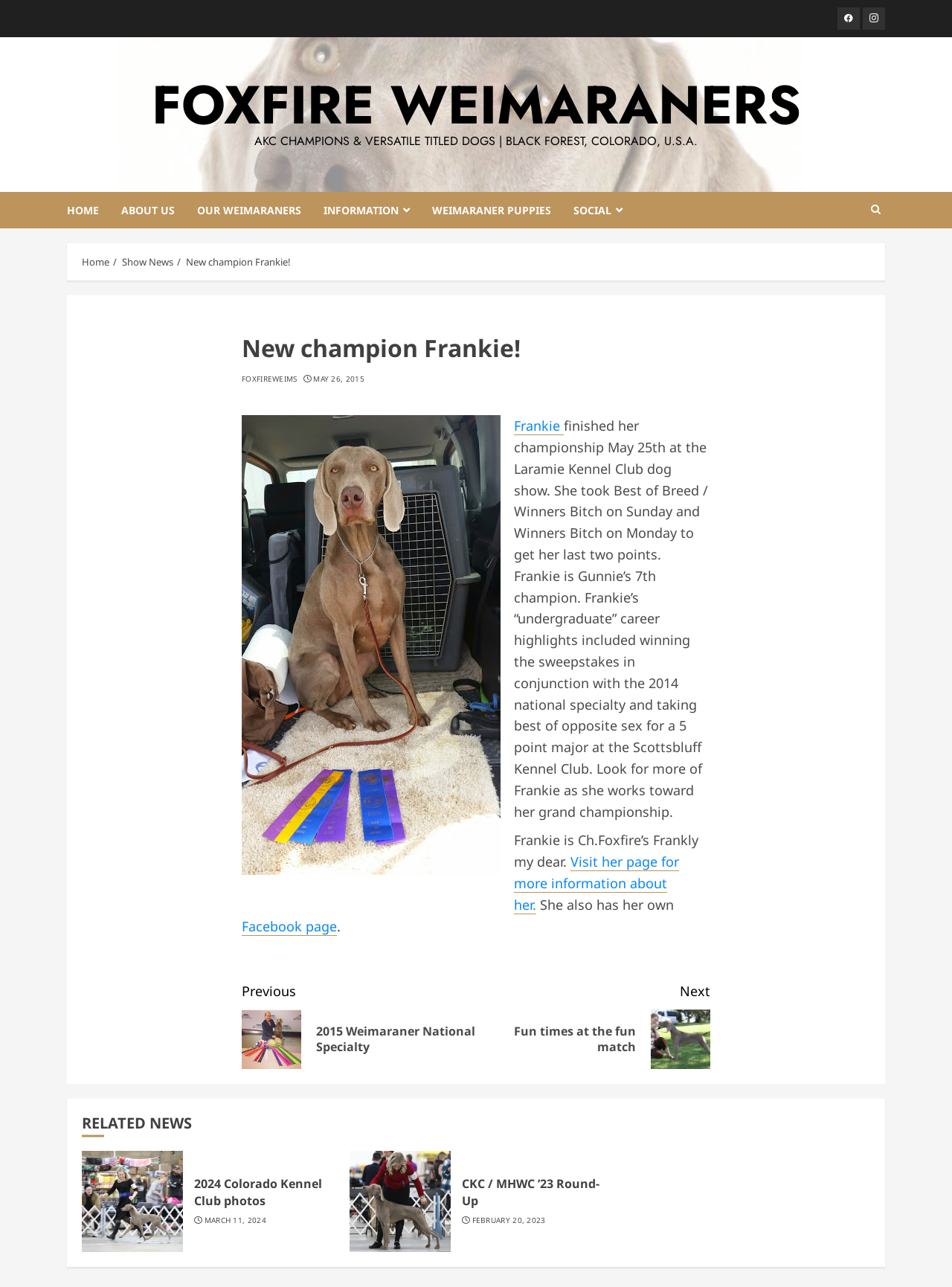Find the bounding box coordinates for the HTML element specified by: "About Us".

[0.127, 0.149, 0.207, 0.177]